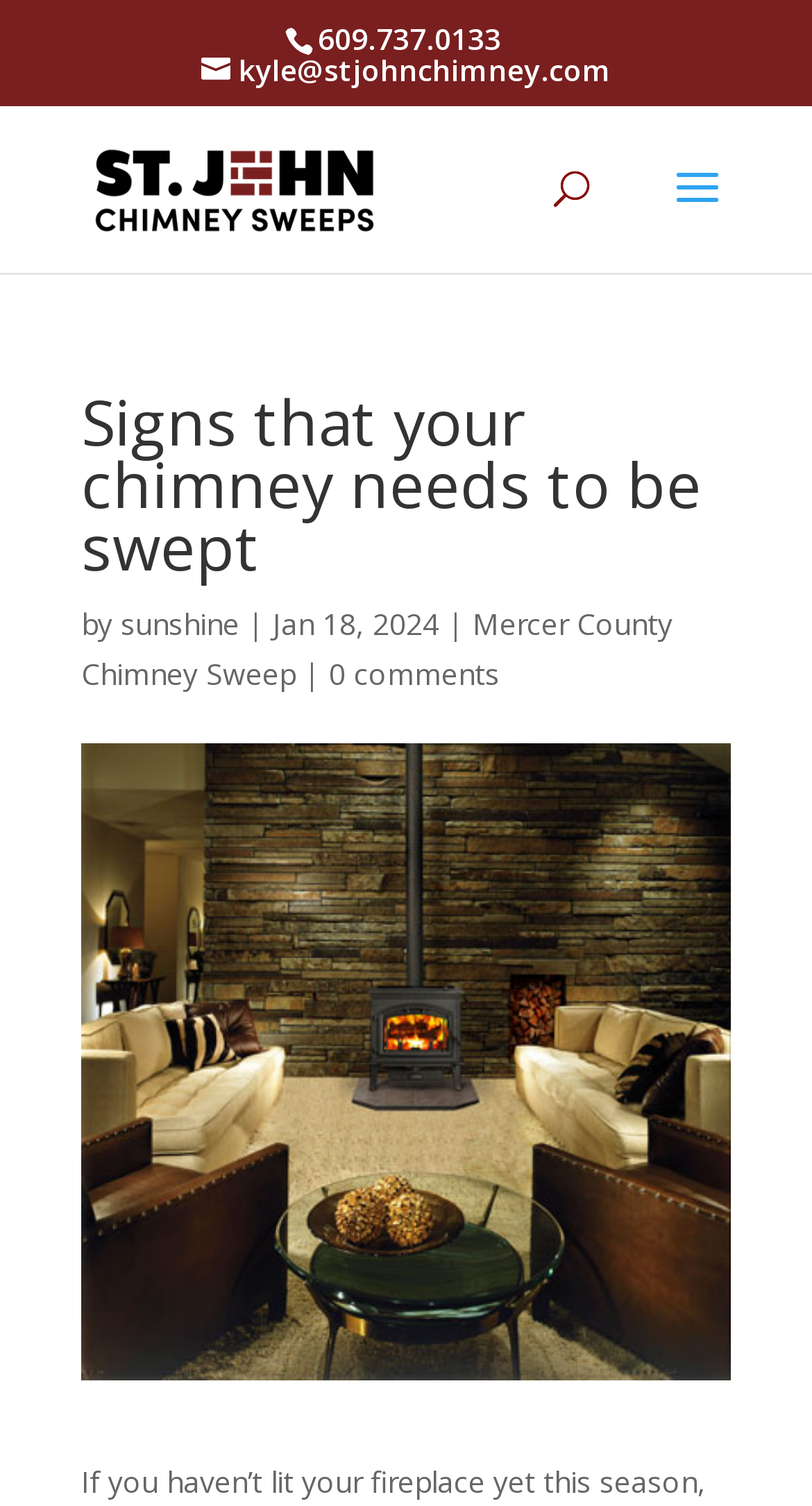How many comments does the article have?
Using the image, provide a concise answer in one word or a short phrase.

0 comments